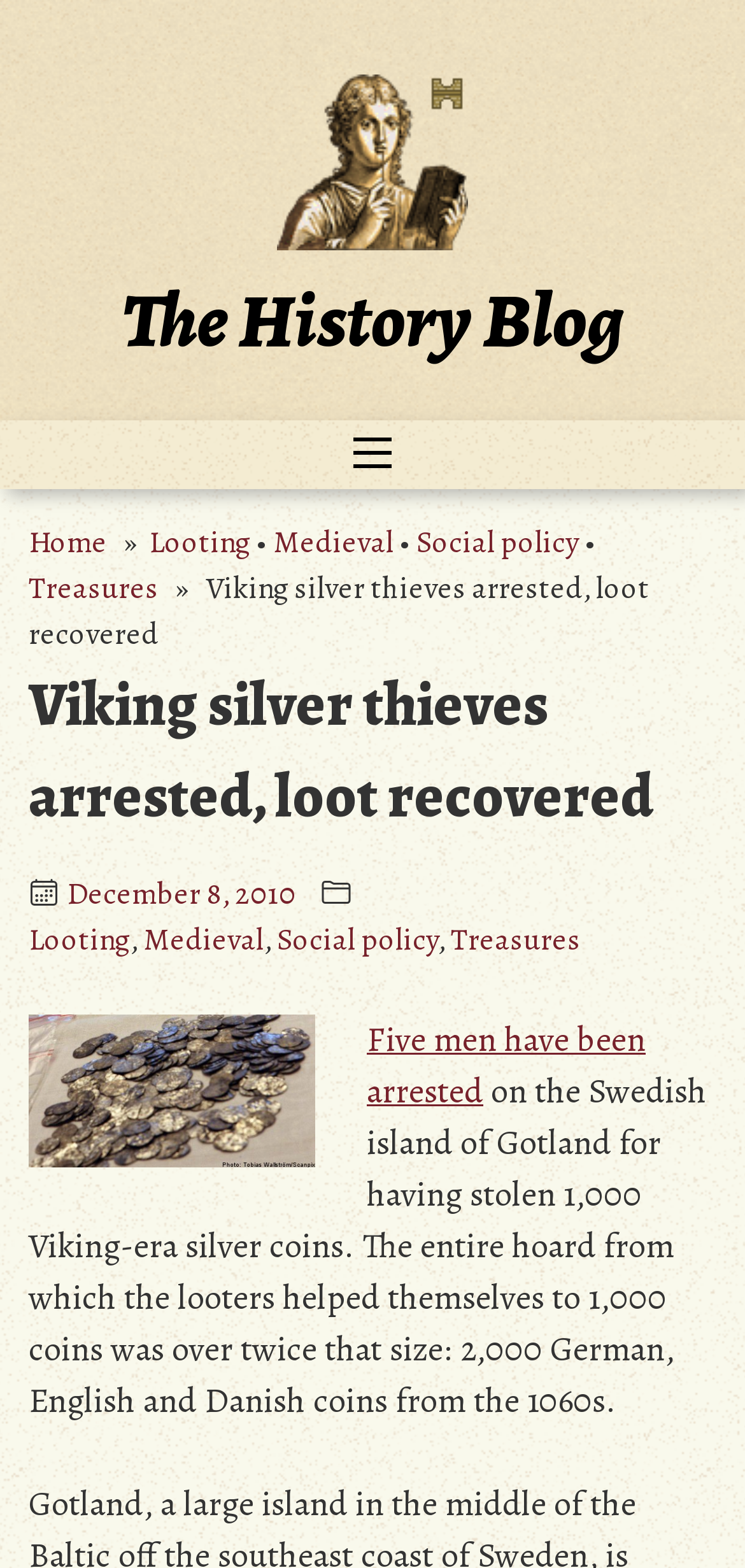Using the element description: "Looting", determine the bounding box coordinates. The coordinates should be in the format [left, top, right, bottom], with values between 0 and 1.

[0.038, 0.586, 0.174, 0.613]